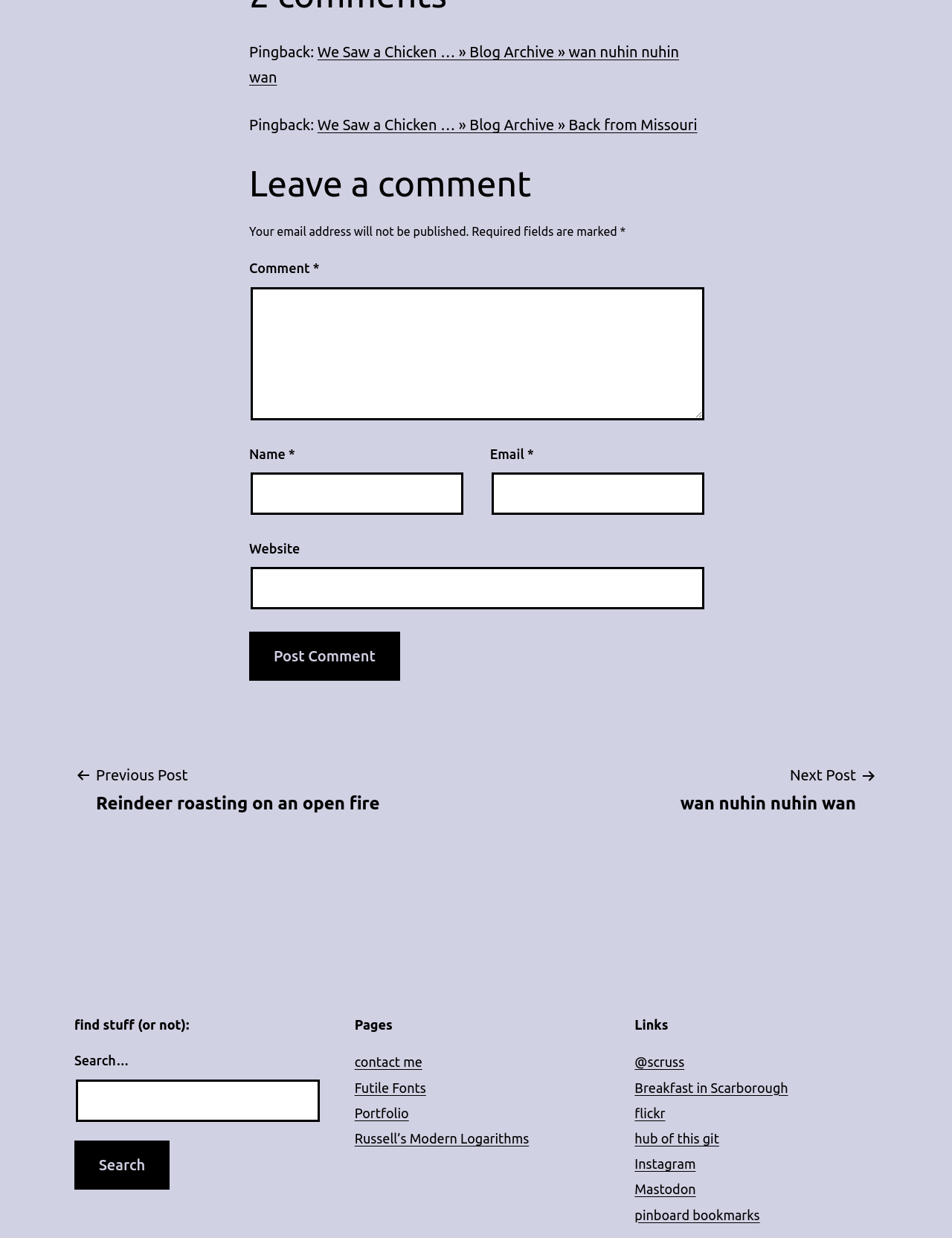Please locate the bounding box coordinates for the element that should be clicked to achieve the following instruction: "Visit Russell’s Modern Logarithms". Ensure the coordinates are given as four float numbers between 0 and 1, i.e., [left, top, right, bottom].

[0.372, 0.913, 0.556, 0.925]